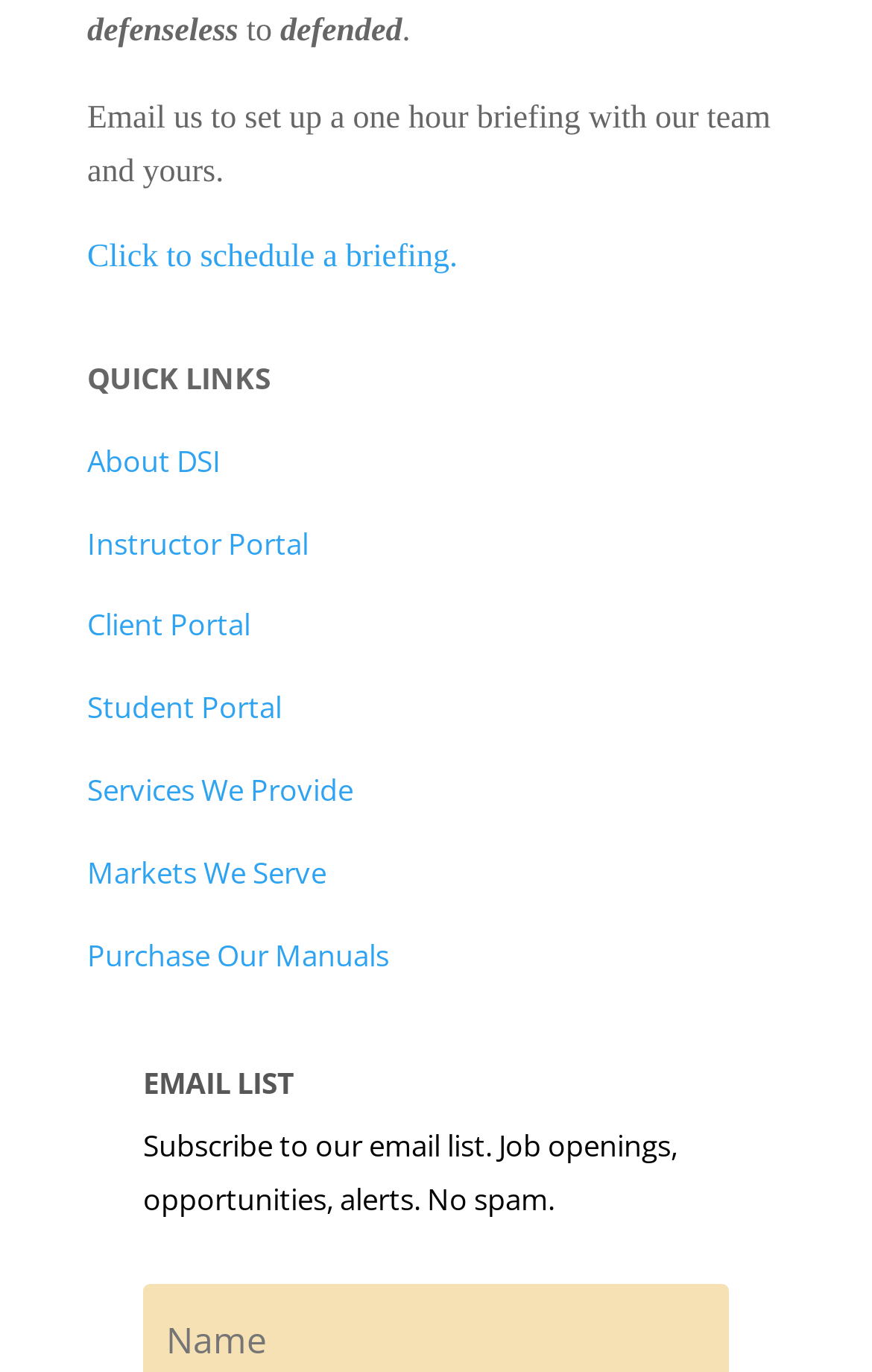Using the information from the screenshot, answer the following question thoroughly:
What is the purpose of the email list?

The purpose of the email list can be inferred from the text 'Subscribe to our email list. Job openings, opportunities, alerts. No spam.' which suggests that the email list is used to notify subscribers about job openings, opportunities, and alerts, and that it does not contain spam.